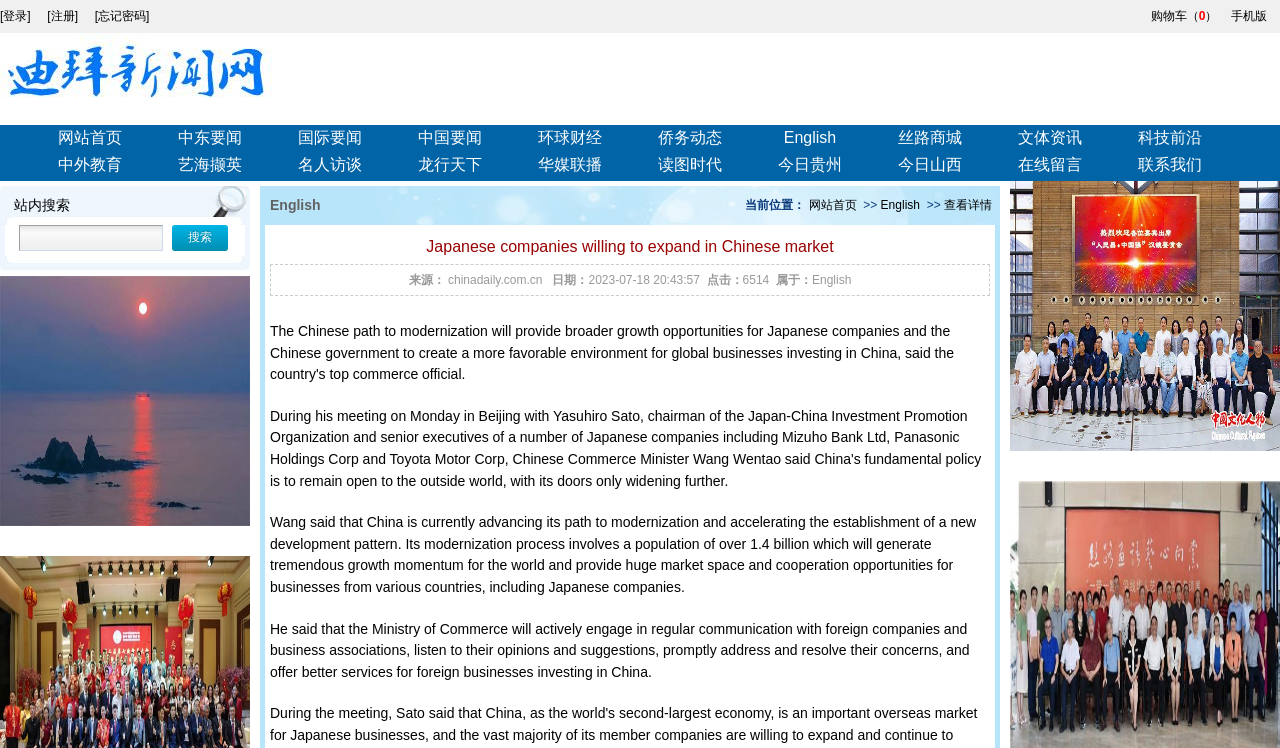Generate a comprehensive caption for the webpage you are viewing.

This webpage appears to be a news article from a Chinese news website, with a focus on international business and trade. At the top of the page, there is a navigation menu with links to various sections of the website, including "中东要闻" (Middle East News), "国际要闻" (International News), and "中国要闻" (China News). There are also links to other languages, including English.

Below the navigation menu, there is a search bar with a button labeled "搜索" (Search). To the right of the search bar, there is a link to the website's homepage.

The main content of the page is an article titled "Japanese companies willing to expand in Chinese market". The article features an image related to the topic, and the text describes the Chinese path to modernization and its potential benefits for Japanese companies. The article cites a statement from Wang, who mentions that China's modernization process will generate tremendous growth momentum for the world and provide huge market space and cooperation opportunities for businesses from various countries, including Japanese companies.

Below the article, there is a section with links to related news articles, including one titled "“人民昌•中国强”汉镜鉴赏会在大唐西市成功举办！传世国宝惊艳亮相" (A successful exhibition of "People's China" Han mirror appreciation in Datang West City!).

Throughout the page, there are various links and buttons, including a link to view more details about the article, as well as links to other sections of the website. The page also features several images, including a logo for the website at the top left corner.